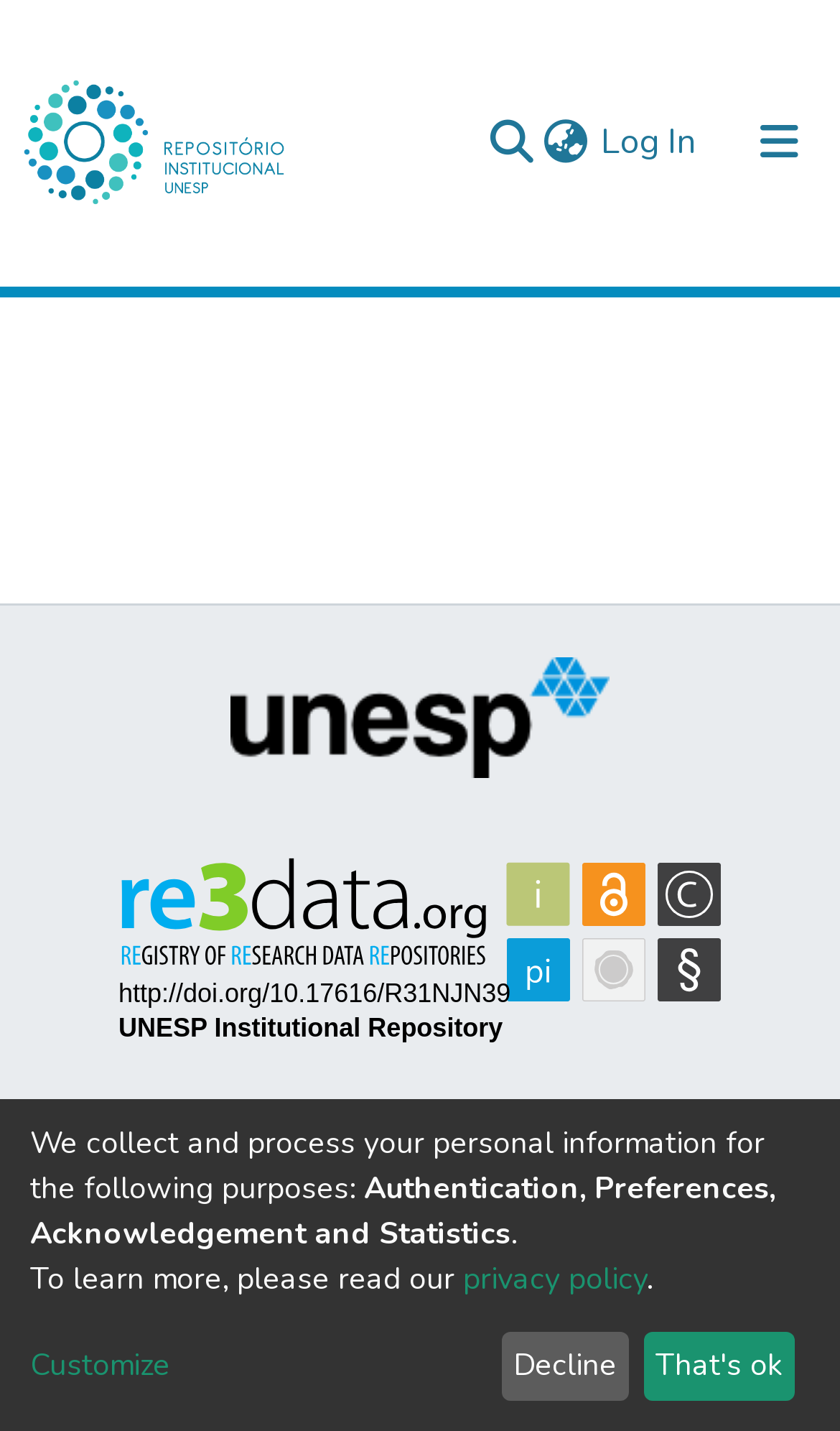Detail the various sections and features present on the webpage.

This webpage appears to be a research article or study about the production of chemokines CCL3 and CXCL12 by dental pulp fibroblasts from permanent and deciduous teeth. 

At the top of the page, there is a navigation bar with a repository logo on the left side, a search bar in the middle, and a language switch button on the right side. Below the navigation bar, there is a main navigation bar with an image on the left side.

The main content of the page is divided into two sections. The top section has a title "CCL3 and CXCL12 production in vitro by dental pulp fibroblasts from permanent and deciduous teeth stimulated by Porphyromonas gingivalis LPS". 

The bottom section has several links and images. There are two images on the left side, and two links with images on the right side. Below these images, there are three links to "Universidade Estadual Paulista 'Júlio de Mesquita Filho'", "About Unesp Institutional Repository", and "Frequently Asked Questions (FAQ)". 

Further down, there are three more links to "Contact us", a privacy policy, and a "Customize" option. The page also has a notice about collecting and processing personal information, with options to "Decline" or "That's ok" at the very bottom.